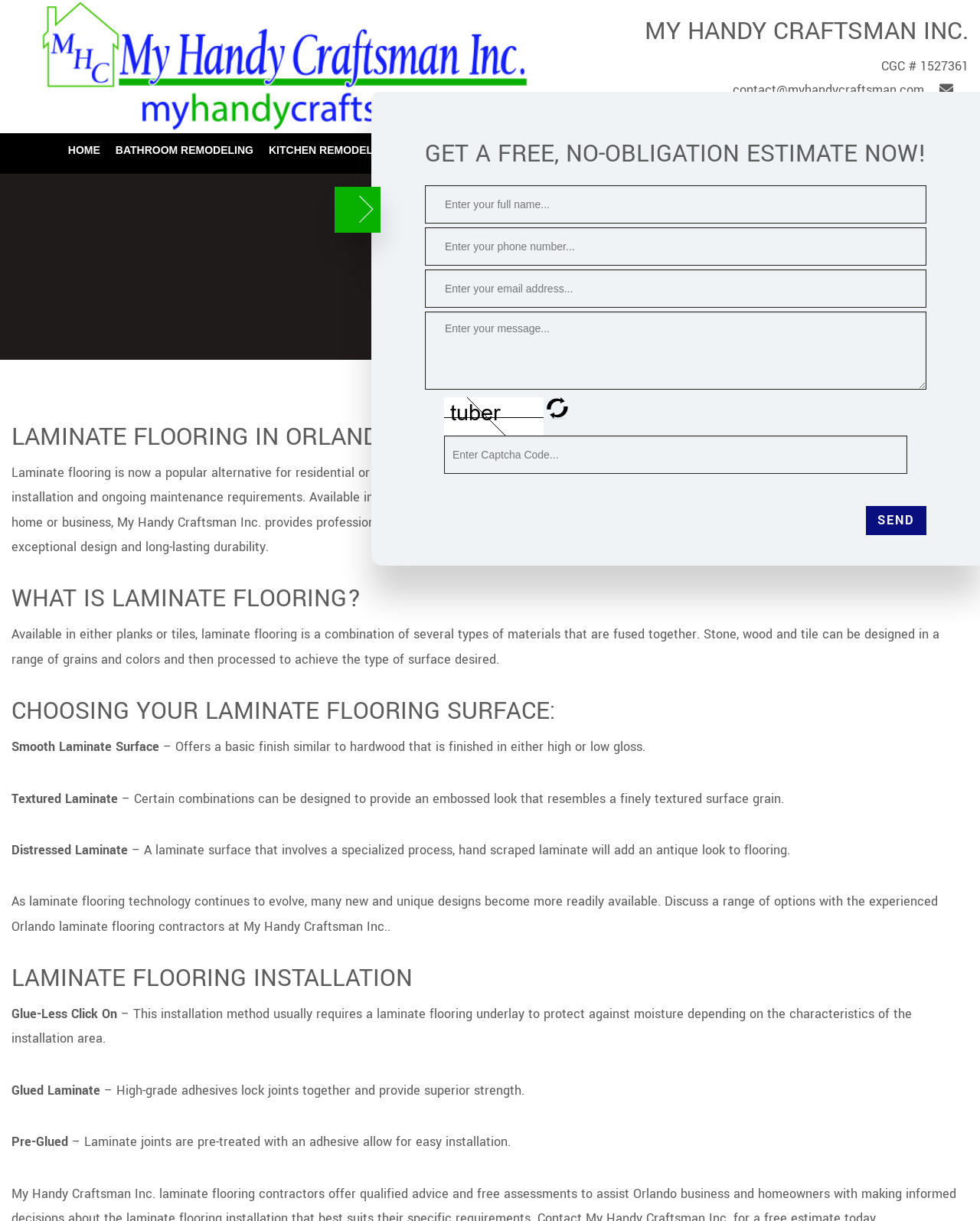What is the phone number to contact My Handy Craftsman Inc.?
Please ensure your answer to the question is detailed and covers all necessary aspects.

The phone number to contact My Handy Craftsman Inc. is (407) 644-8642, which is displayed prominently on the website, including in the contact information section and in the 'CALL US AT (407) 644-8642' link.